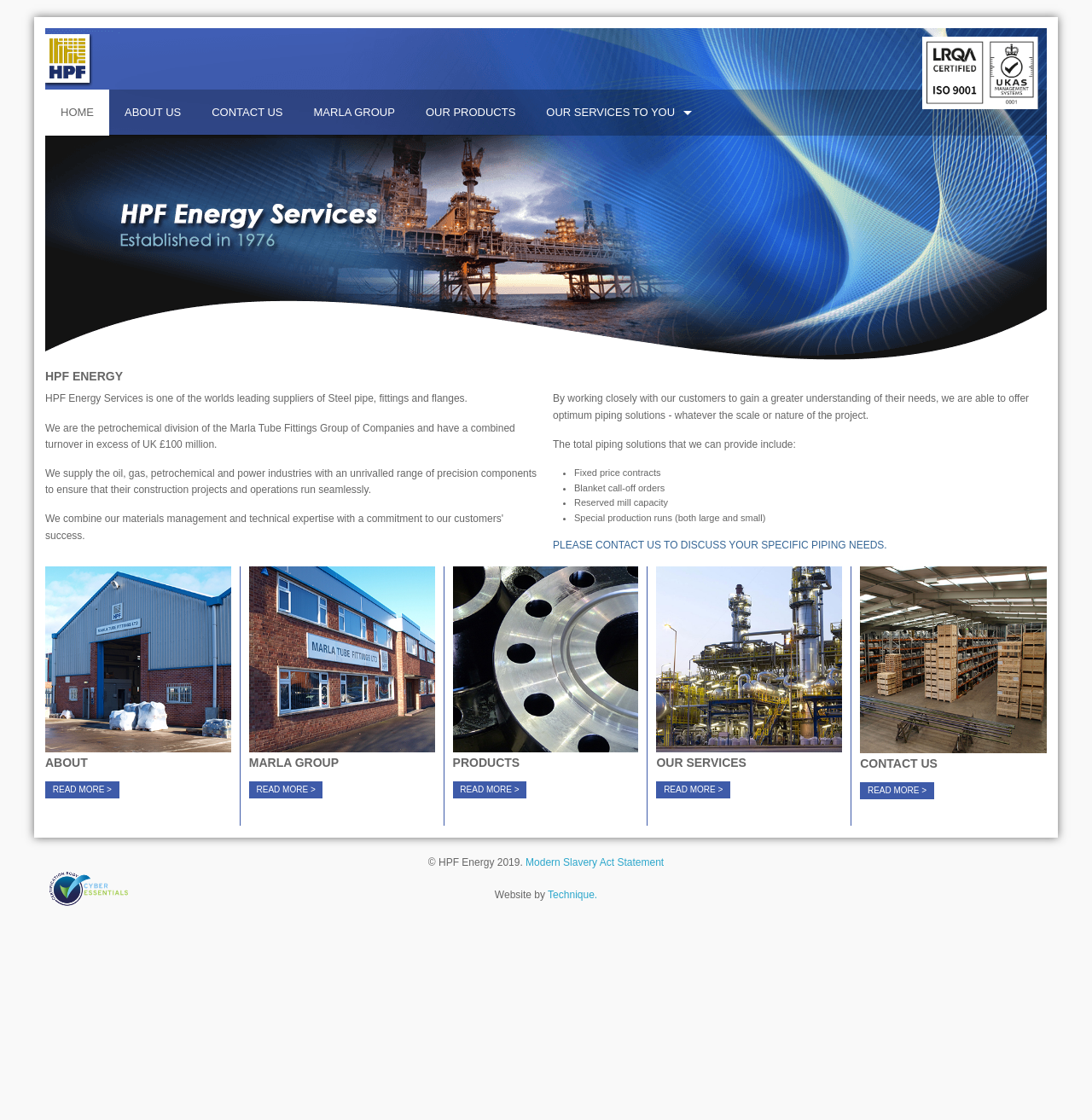Specify the bounding box coordinates of the area to click in order to execute this command: 'Click the CONTACT US link'. The coordinates should consist of four float numbers ranging from 0 to 1, and should be formatted as [left, top, right, bottom].

[0.18, 0.08, 0.273, 0.121]